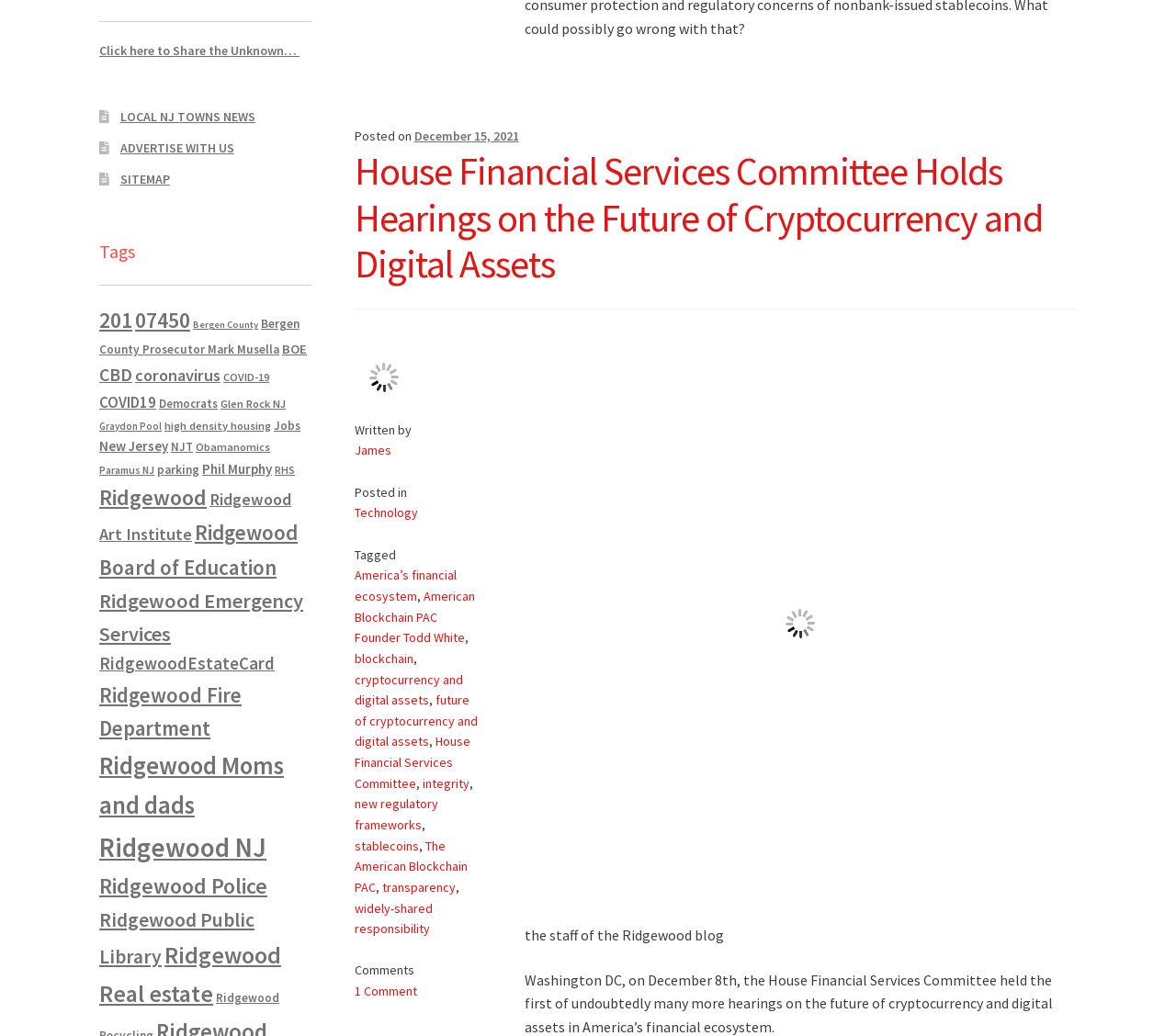Pinpoint the bounding box coordinates of the clickable element needed to complete the instruction: "Read the article written by 'James'". The coordinates should be provided as four float numbers between 0 and 1: [left, top, right, bottom].

[0.301, 0.427, 0.332, 0.443]